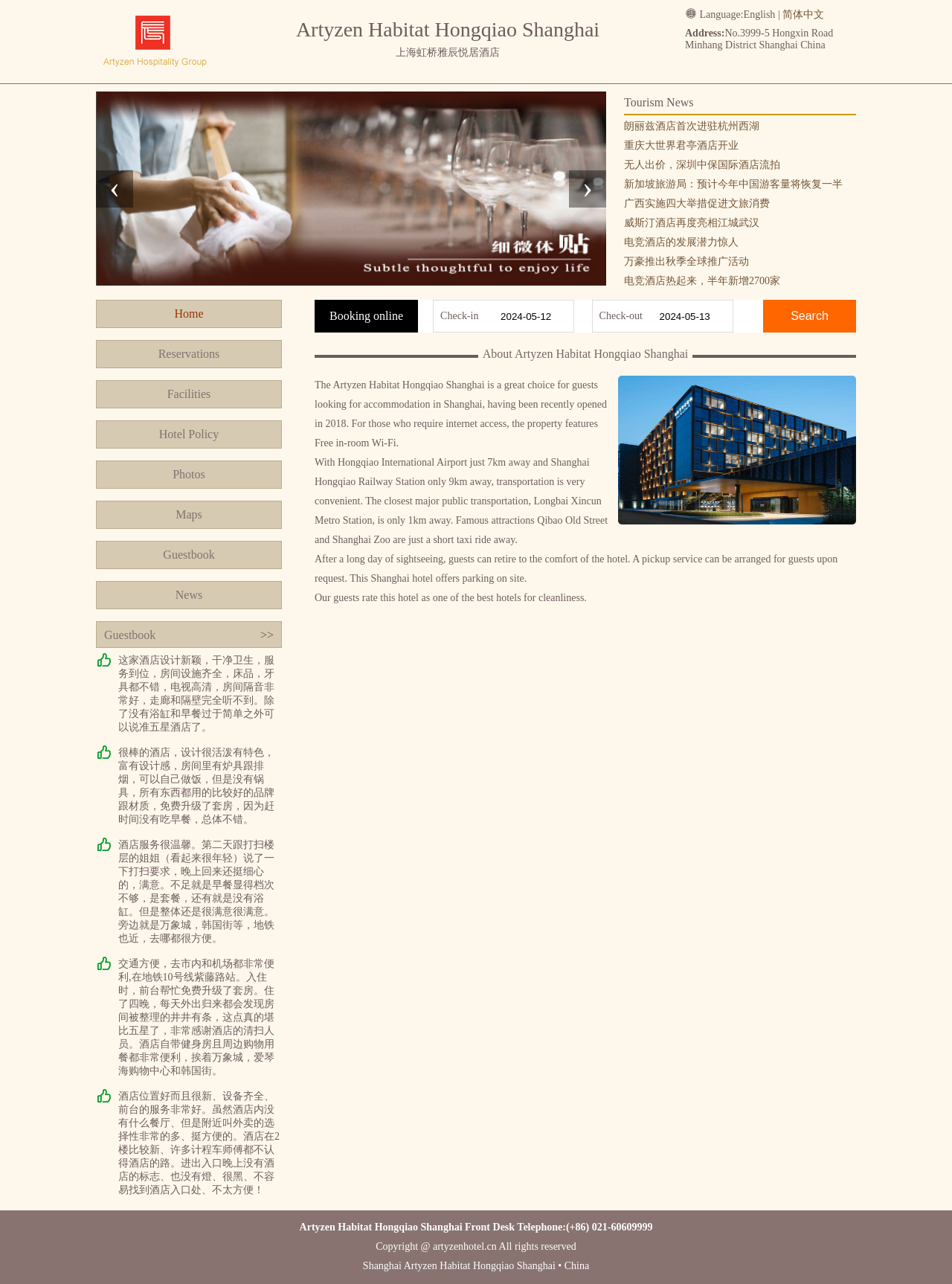What is the check-in date?
Please provide a comprehensive answer based on the details in the screenshot.

I found the check-in date by looking at the 'Check-in' section on the webpage, which is located next to the 'Check-out' section. The check-in date is '2024-05-12'.